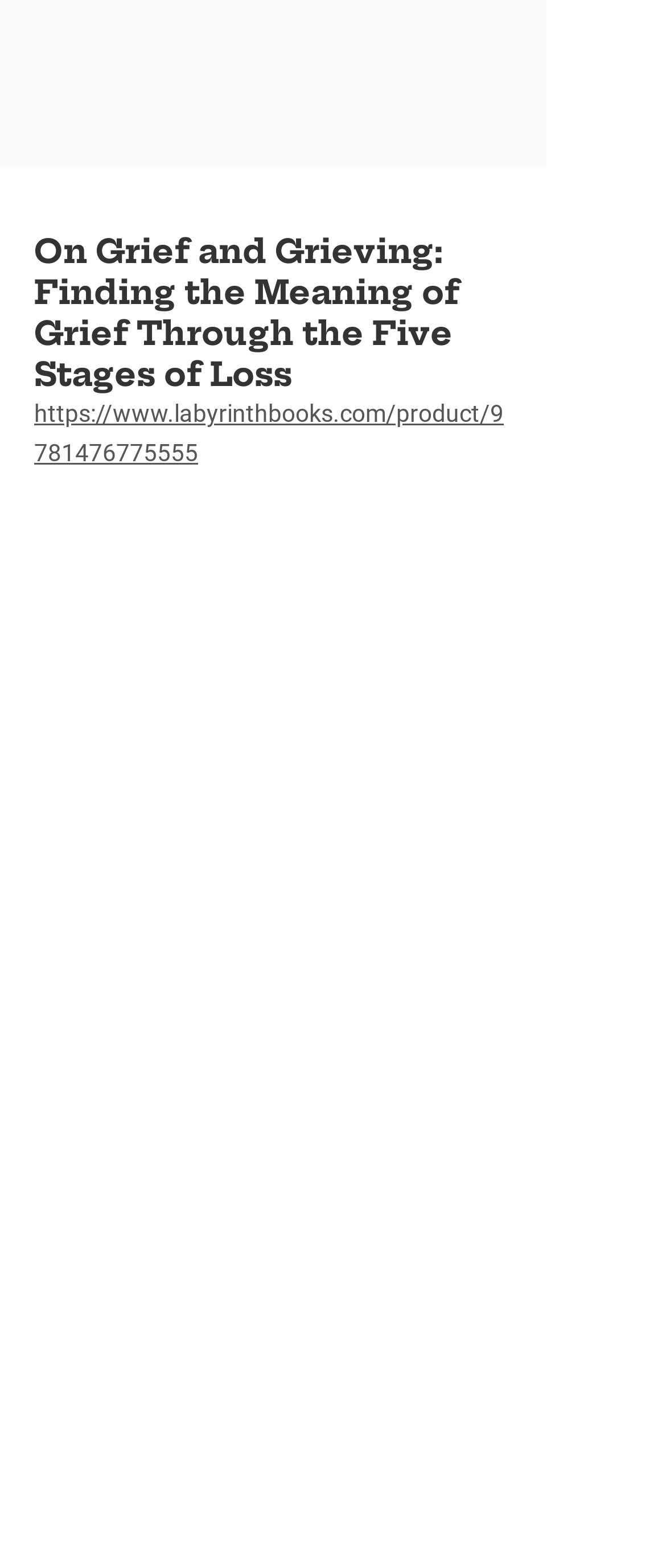Please give the bounding box coordinates of the area that should be clicked to fulfill the following instruction: "Plan a funeral". The coordinates should be in the format of four float numbers from 0 to 1, i.e., [left, top, right, bottom].

[0.051, 0.724, 0.342, 0.744]